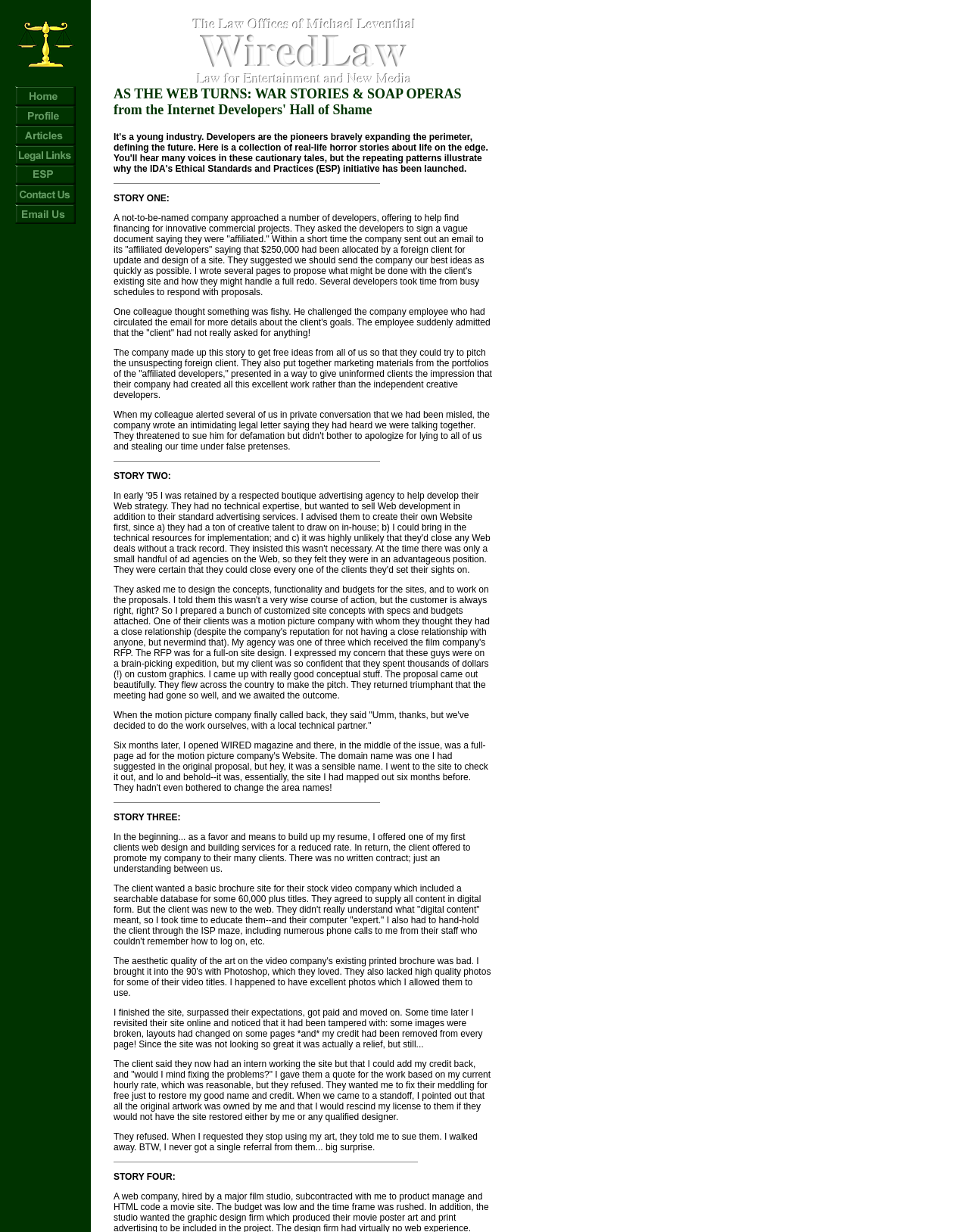What is the topic of the third story?
Using the image as a reference, give an elaborate response to the question.

The third story is about a client who was offered web design and building services for a reduced rate, in return for promoting the company to their clients. The story describes the difficulties faced by the designer in working with the client, who was new to the web.